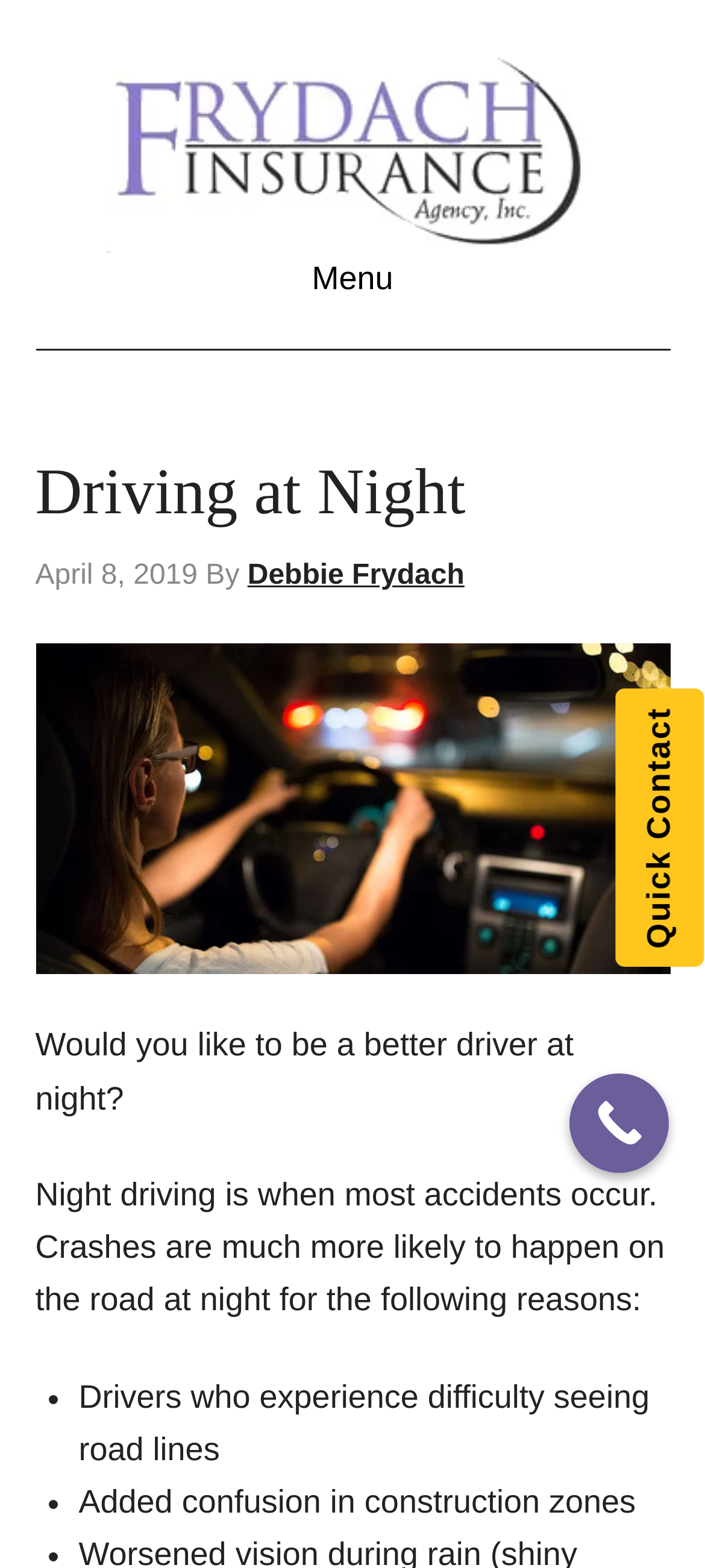Find the main header of the webpage and produce its text content.

Driving at Night